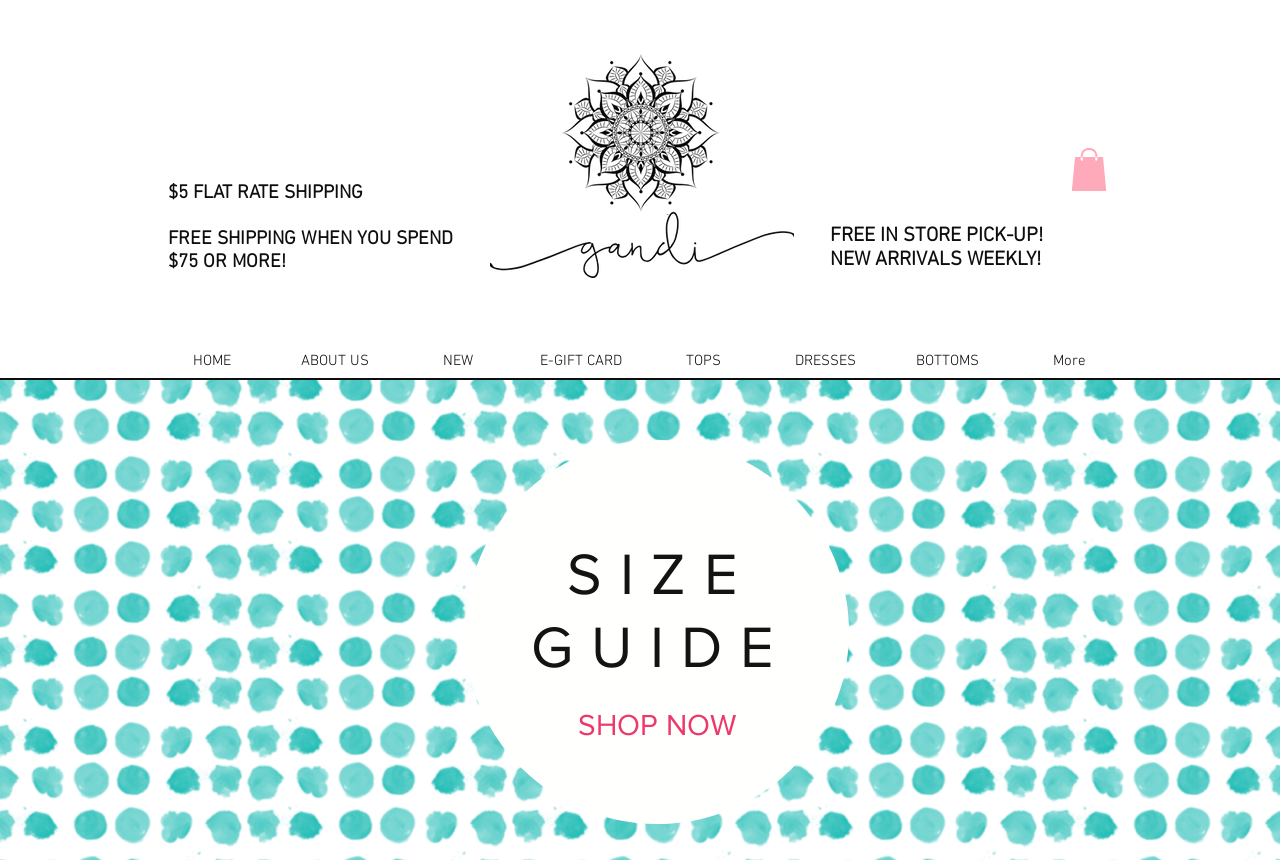Identify the bounding box coordinates of the section to be clicked to complete the task described by the following instruction: "Subscribe to the newsletter". The coordinates should be four float numbers between 0 and 1, formatted as [left, top, right, bottom].

None